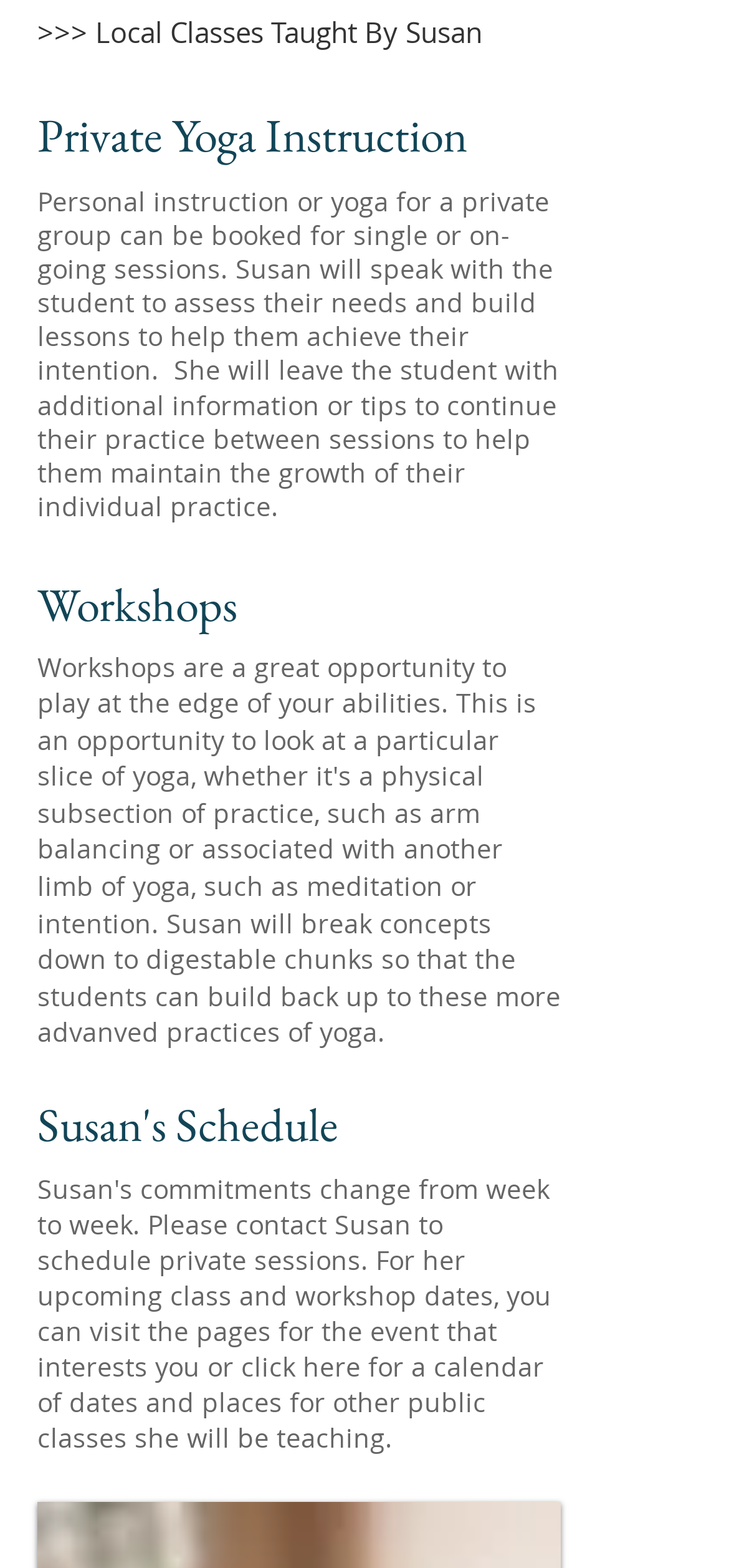Bounding box coordinates are specified in the format (top-left x, top-left y, bottom-right x, bottom-right y). All values are floating point numbers bounded between 0 and 1. Please provide the bounding box coordinate of the region this sentence describes: Yoga Instruction

[0.223, 0.066, 0.641, 0.104]